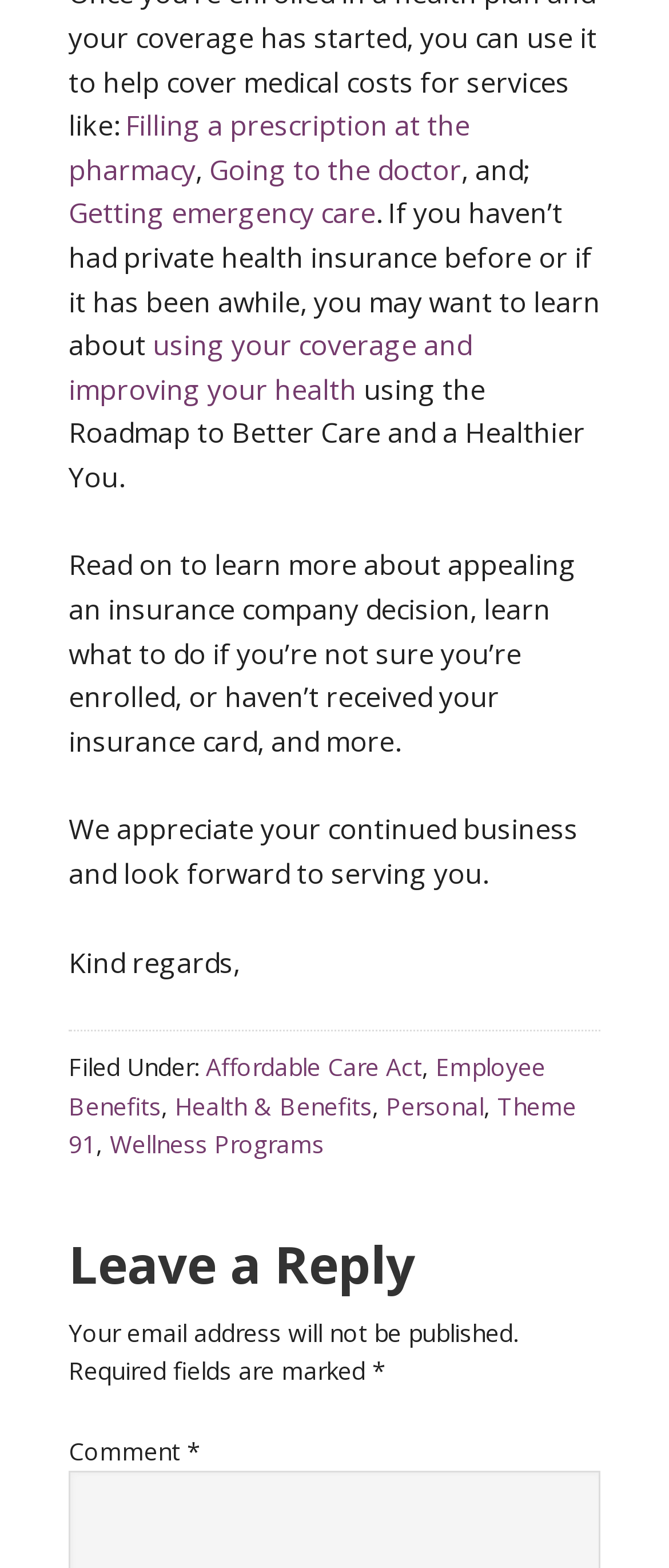Can you provide the bounding box coordinates for the element that should be clicked to implement the instruction: "Learn about Affordable Care Act"?

[0.308, 0.67, 0.631, 0.691]